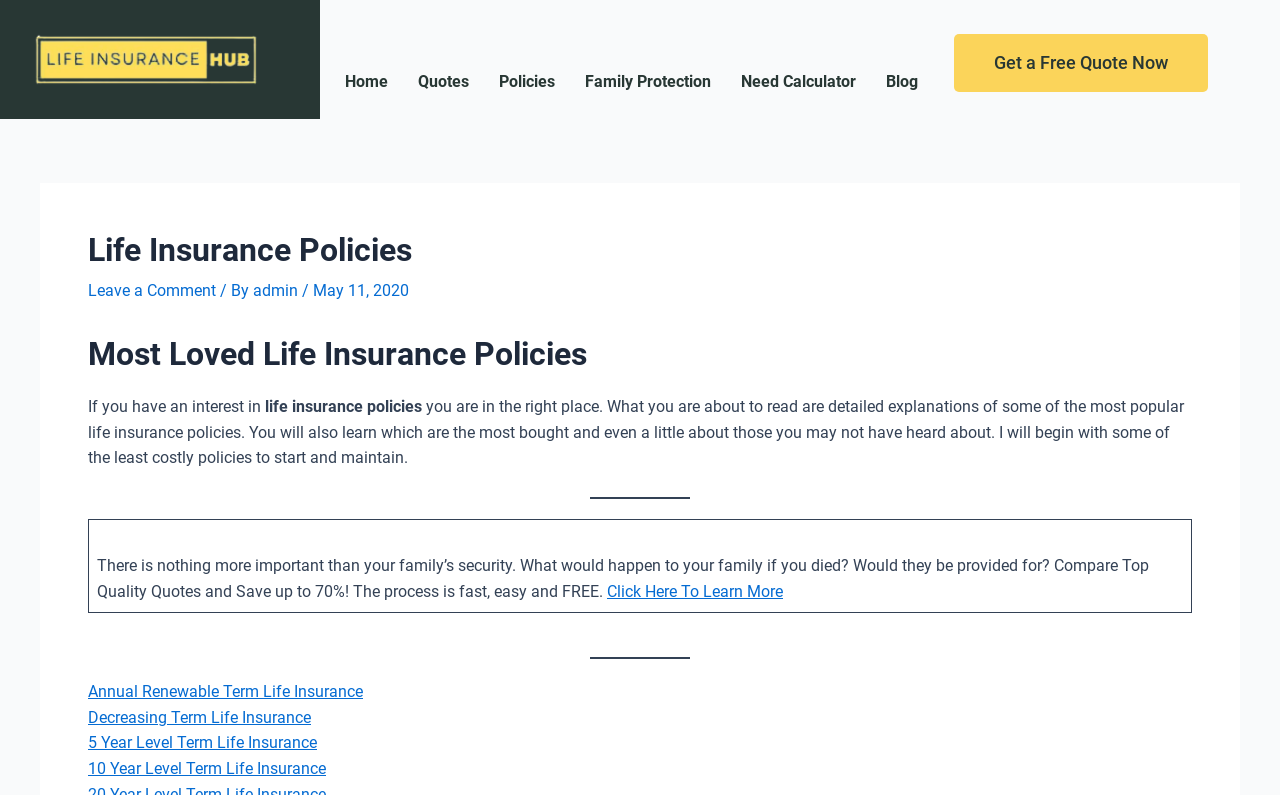Answer the question below in one word or phrase:
How many types of life insurance policies are mentioned?

4